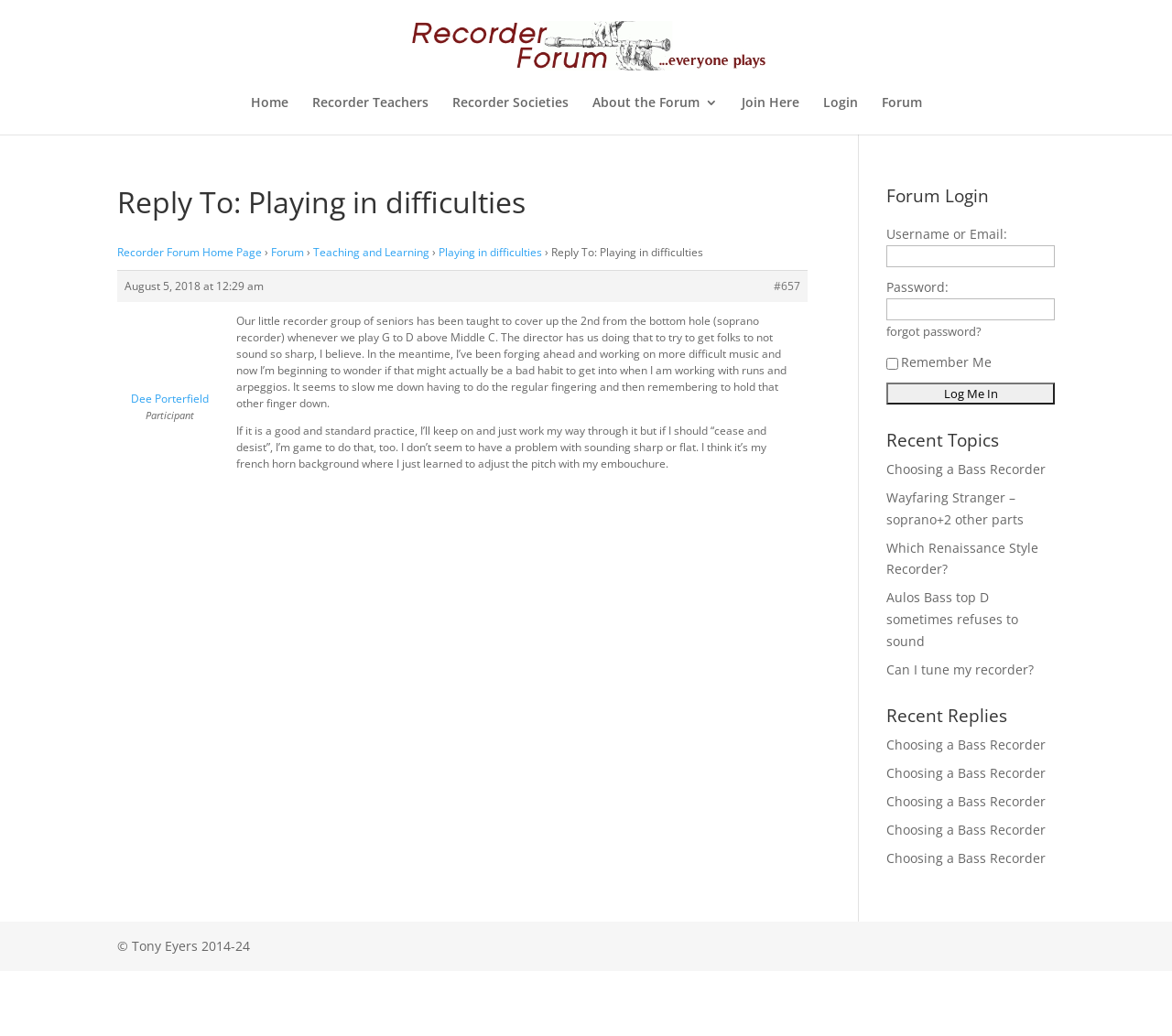Please determine the bounding box coordinates for the element that should be clicked to follow these instructions: "Click on the 'Recorder Societies' link".

[0.386, 0.093, 0.485, 0.13]